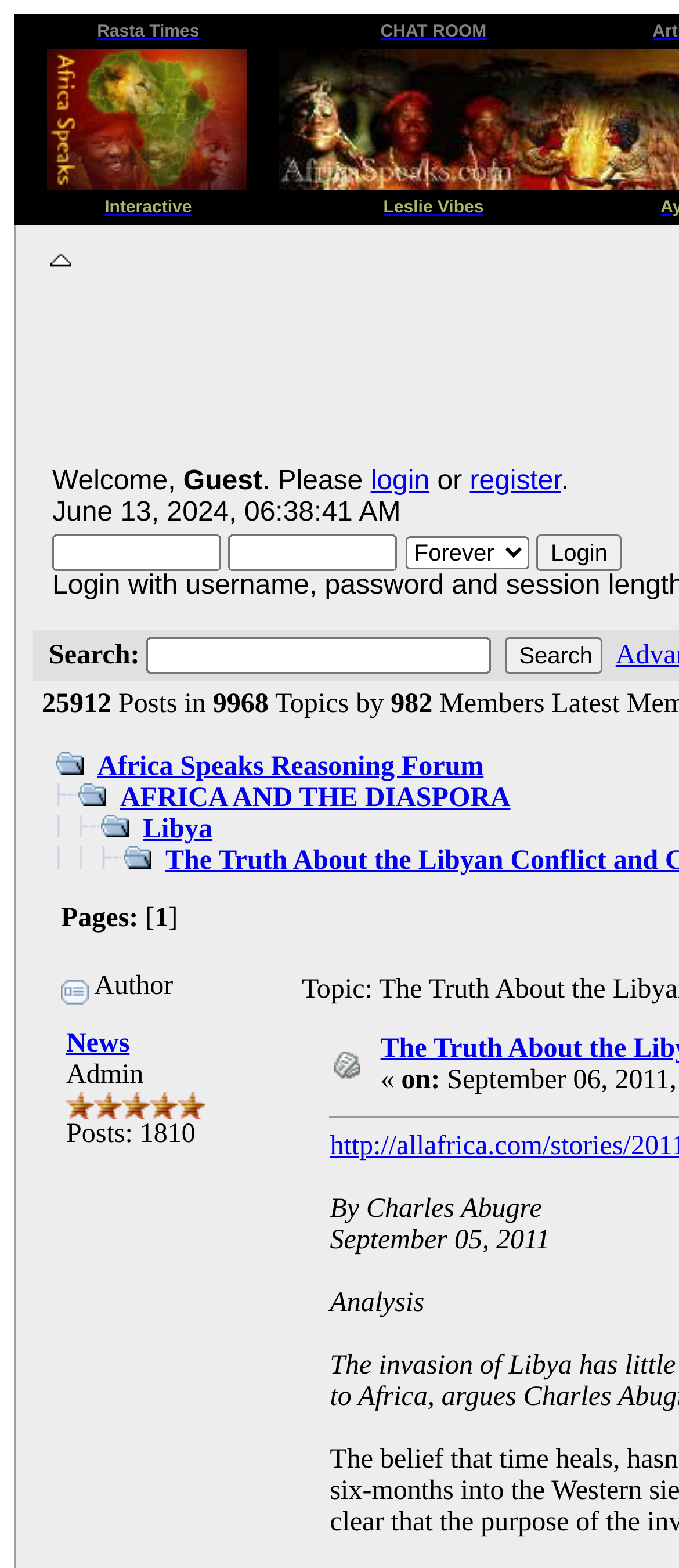Please find the bounding box coordinates of the element's region to be clicked to carry out this instruction: "Quote the post".

None